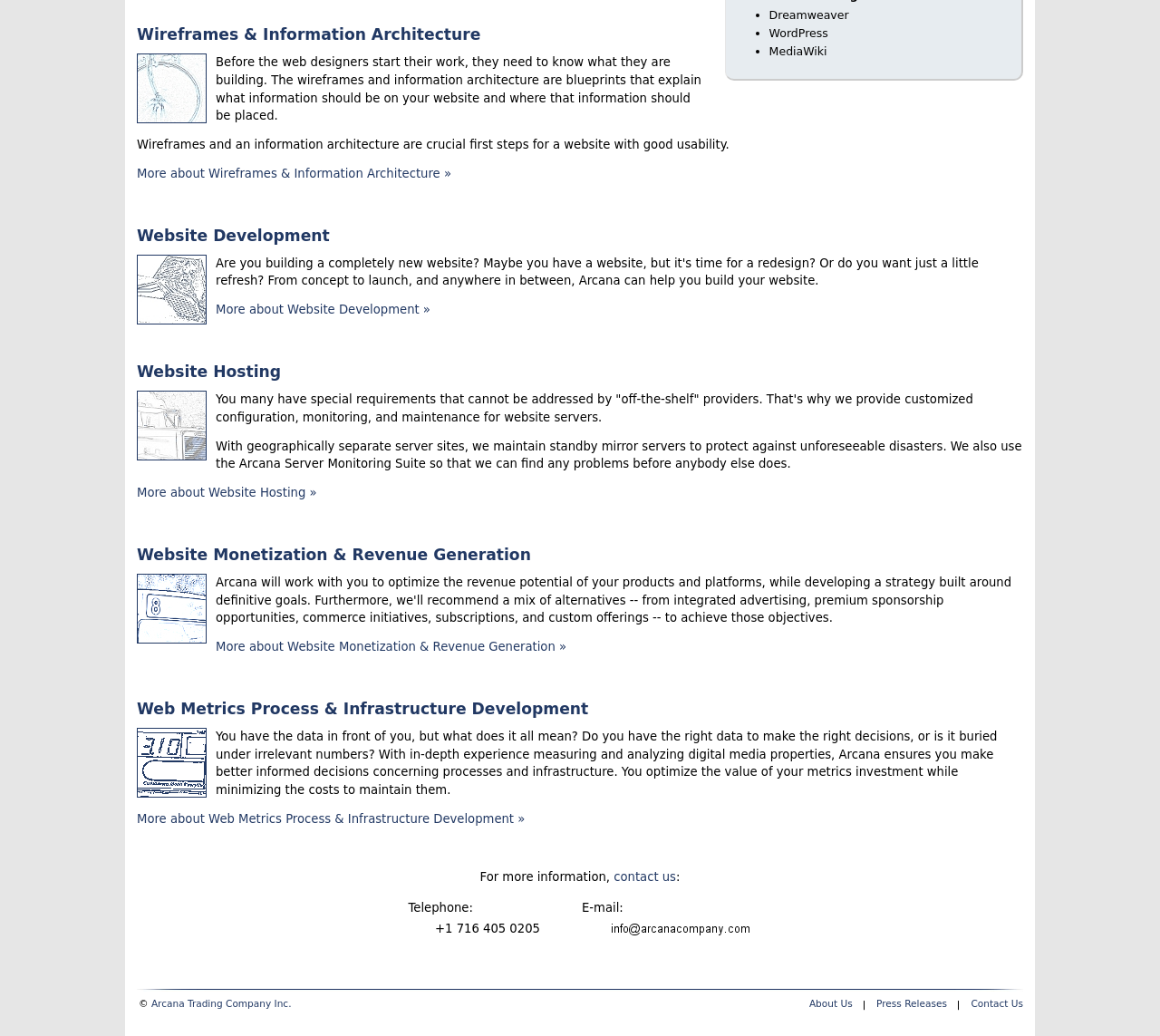Locate the bounding box of the user interface element based on this description: "Website Monetization & Revenue Generation".

[0.118, 0.526, 0.458, 0.544]